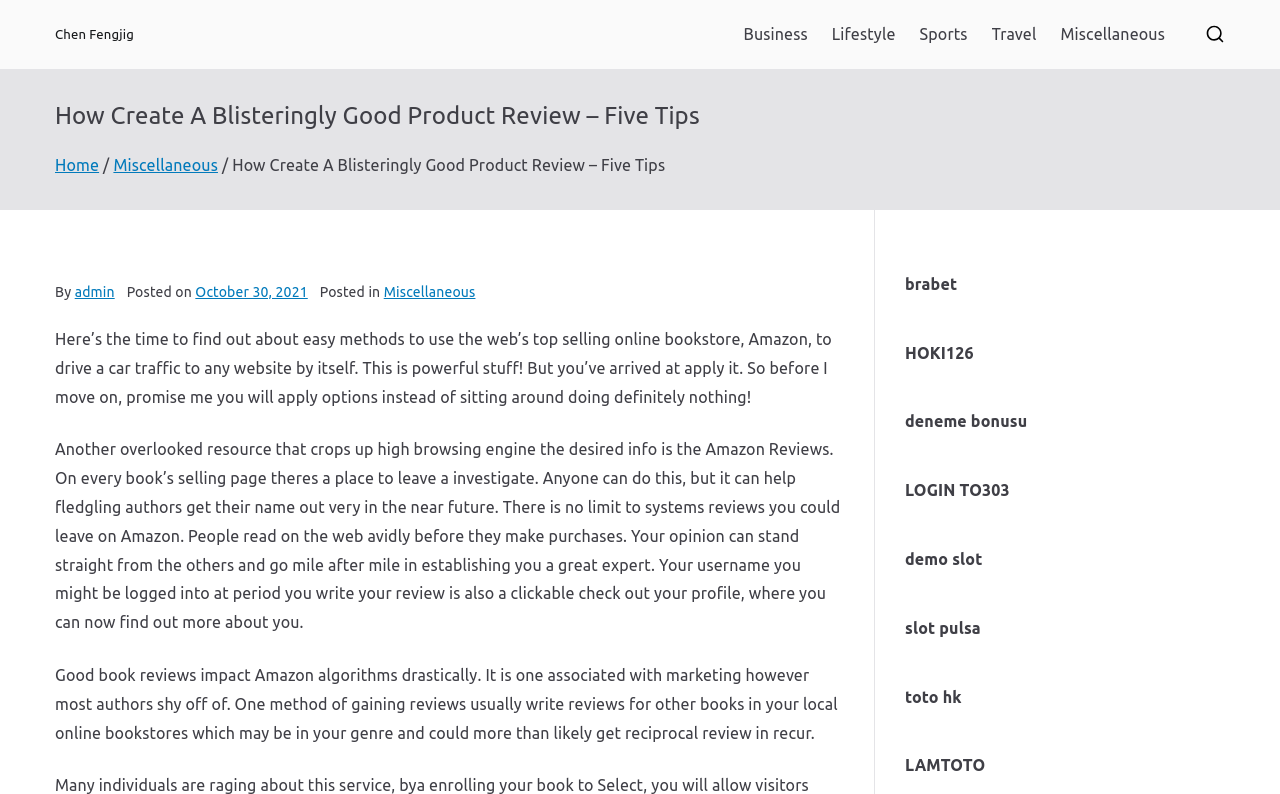Provide the bounding box coordinates for the area that should be clicked to complete the instruction: "Read the article by admin".

[0.058, 0.357, 0.09, 0.378]